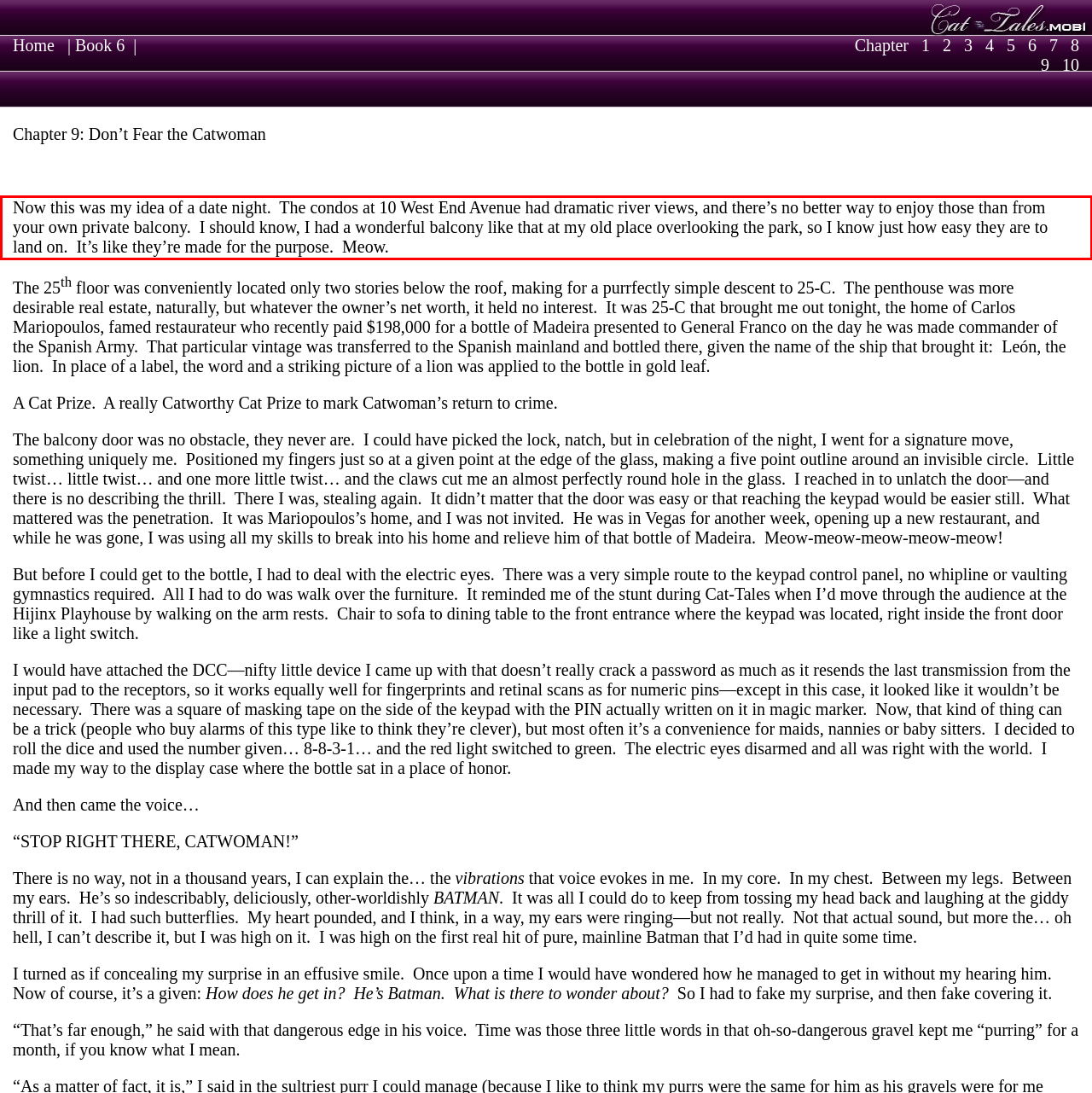You are provided with a screenshot of a webpage featuring a red rectangle bounding box. Extract the text content within this red bounding box using OCR.

Now this was my idea of a date night. The condos at 10 West End Avenue had dramatic river views, and there’s no better way to enjoy those than from your own private balcony. I should know, I had a wonderful balcony like that at my old place overlooking the park, so I know just how easy they are to land on. It’s like they’re made for the purpose. Meow.